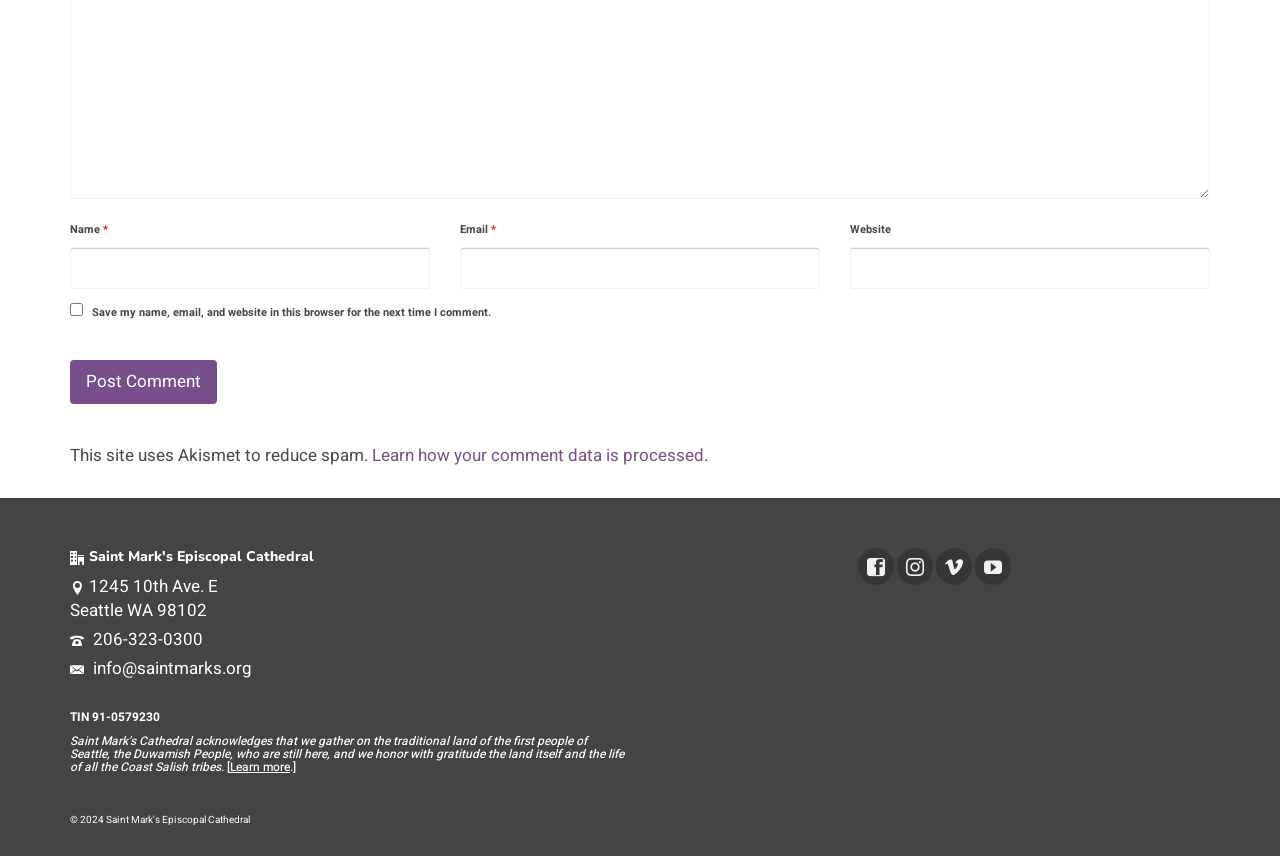Bounding box coordinates must be specified in the format (top-left x, top-left y, bottom-right x, bottom-right y). All values should be floating point numbers between 0 and 1. What are the bounding box coordinates of the UI element described as: name="submit" value="Post Comment"

[0.055, 0.421, 0.17, 0.472]